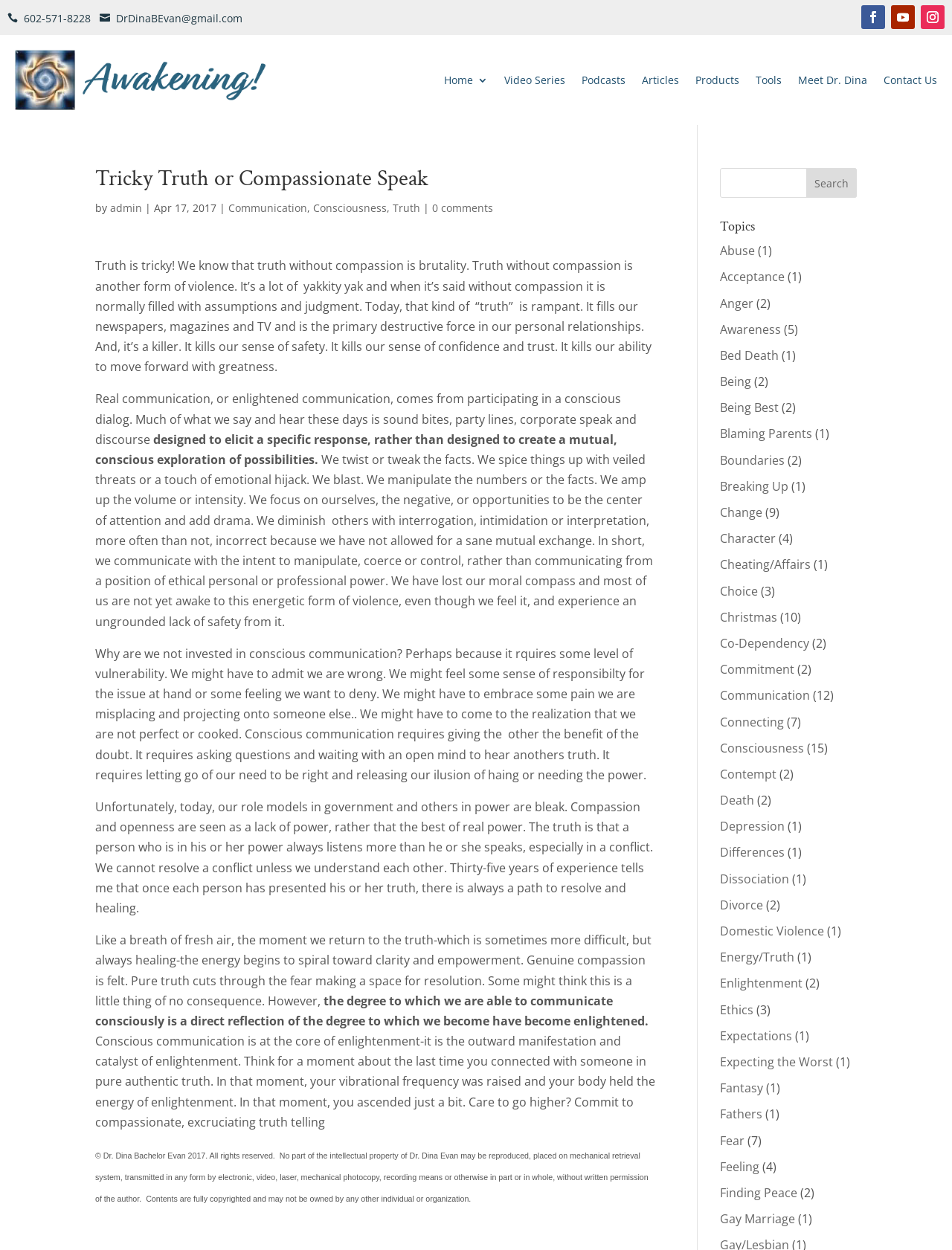Generate a comprehensive caption for the webpage you are viewing.

This webpage is about Dr. Dina Evan, a professional who focuses on communication, consciousness, and truth. At the top of the page, there is a header section with a phone number, email address, and social media links. Below the header, there is a navigation menu with links to different sections of the website, including Home, Video Series, Podcasts, Articles, Products, Tools, Meet Dr. Dina, and Contact Us.

The main content of the page is an article titled "Tricky Truth or Compassionate Speak" by Dr. Dina Evan. The article discusses the importance of conscious communication and how truth without compassion can be a form of violence. It also explores how we often communicate with the intent to manipulate, coerce, or control others, rather than communicating from a position of ethical personal or professional power.

The article is divided into several paragraphs, each discussing a different aspect of communication and truth. There are also several links to related topics, such as Communication, Consciousness, and Truth, which are likely other articles or resources on the website.

On the right-hand side of the page, there is a search bar and a list of topics, including Abuse, Acceptance, Anger, Awareness, and many others. Each topic has a number in parentheses, indicating the number of related articles or resources available.

At the bottom of the page, there is a copyright notice and a statement about the intellectual property of Dr. Dina Evan.